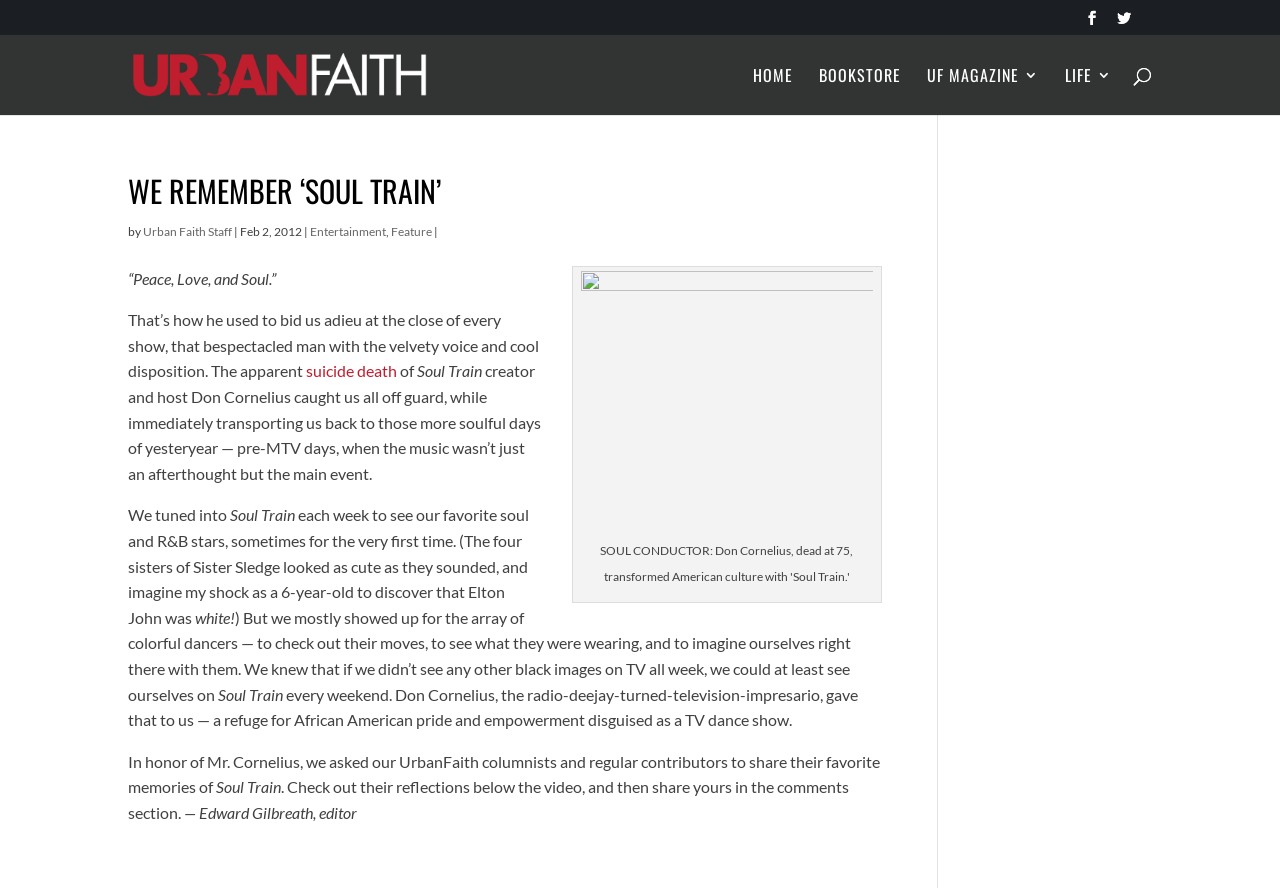Locate the bounding box coordinates of the clickable area needed to fulfill the instruction: "Check out the UF MAGAZINE 3".

[0.724, 0.077, 0.812, 0.13]